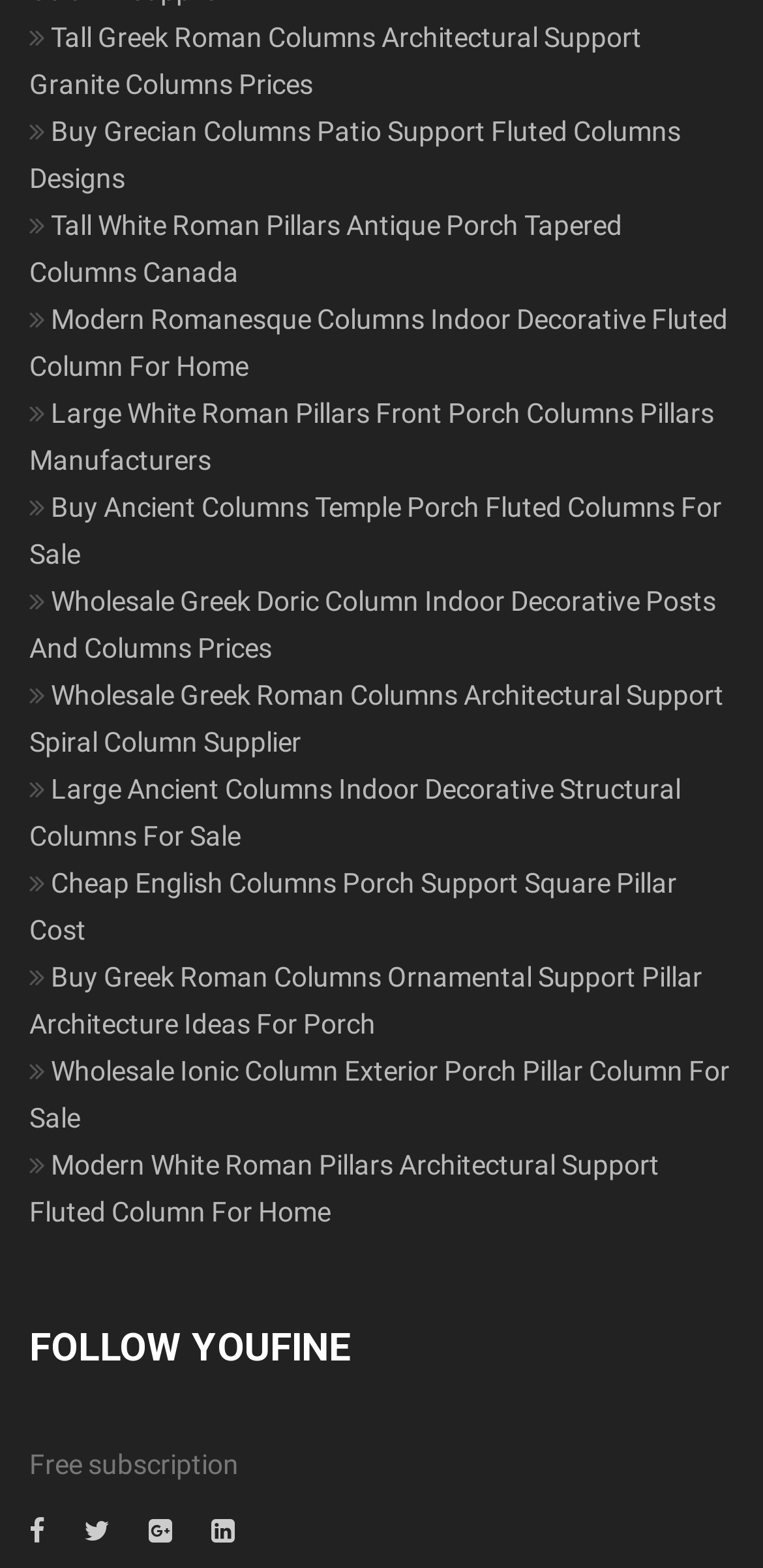Specify the bounding box coordinates for the region that must be clicked to perform the given instruction: "Follow YouFine".

[0.038, 0.845, 0.962, 0.875]